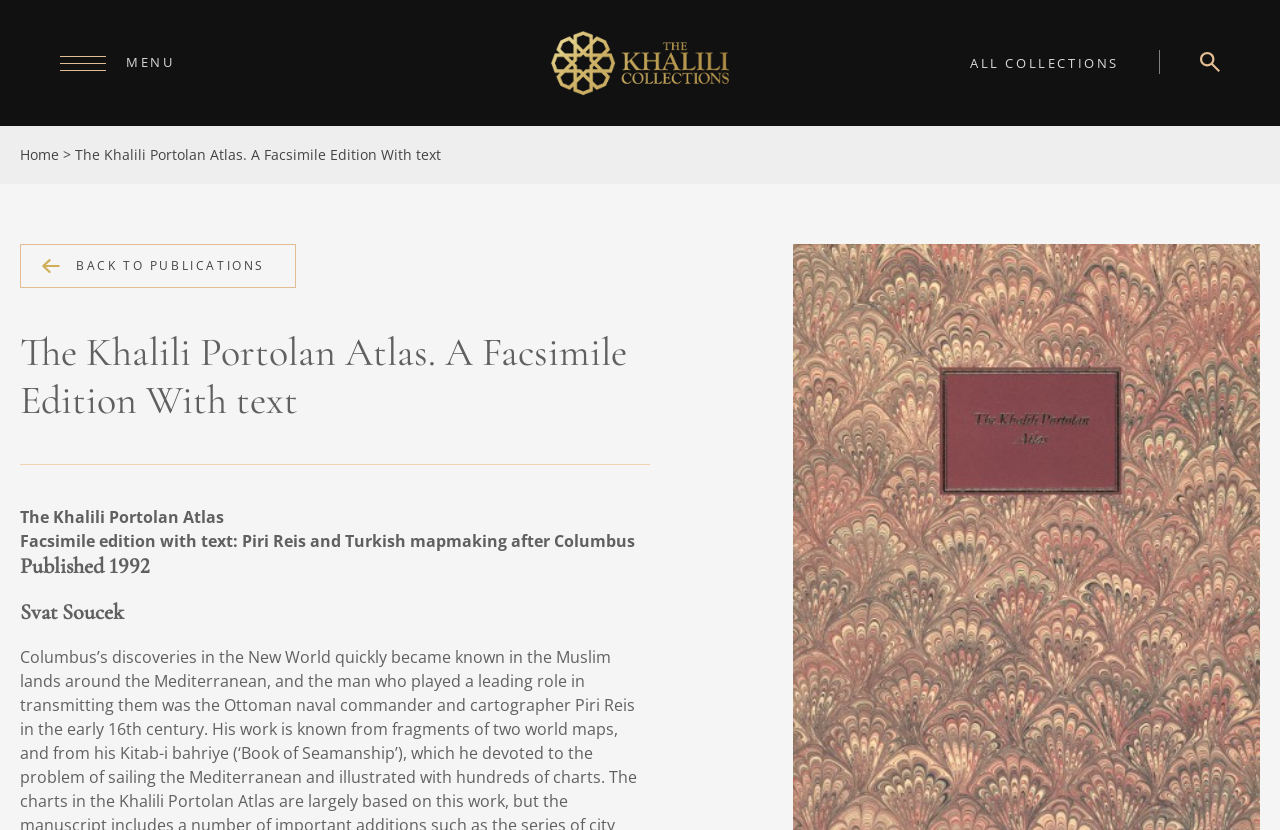Please indicate the bounding box coordinates of the element's region to be clicked to achieve the instruction: "Click the COLLECTIONS link". Provide the coordinates as four float numbers between 0 and 1, i.e., [left, top, right, bottom].

[0.109, 0.241, 0.344, 0.272]